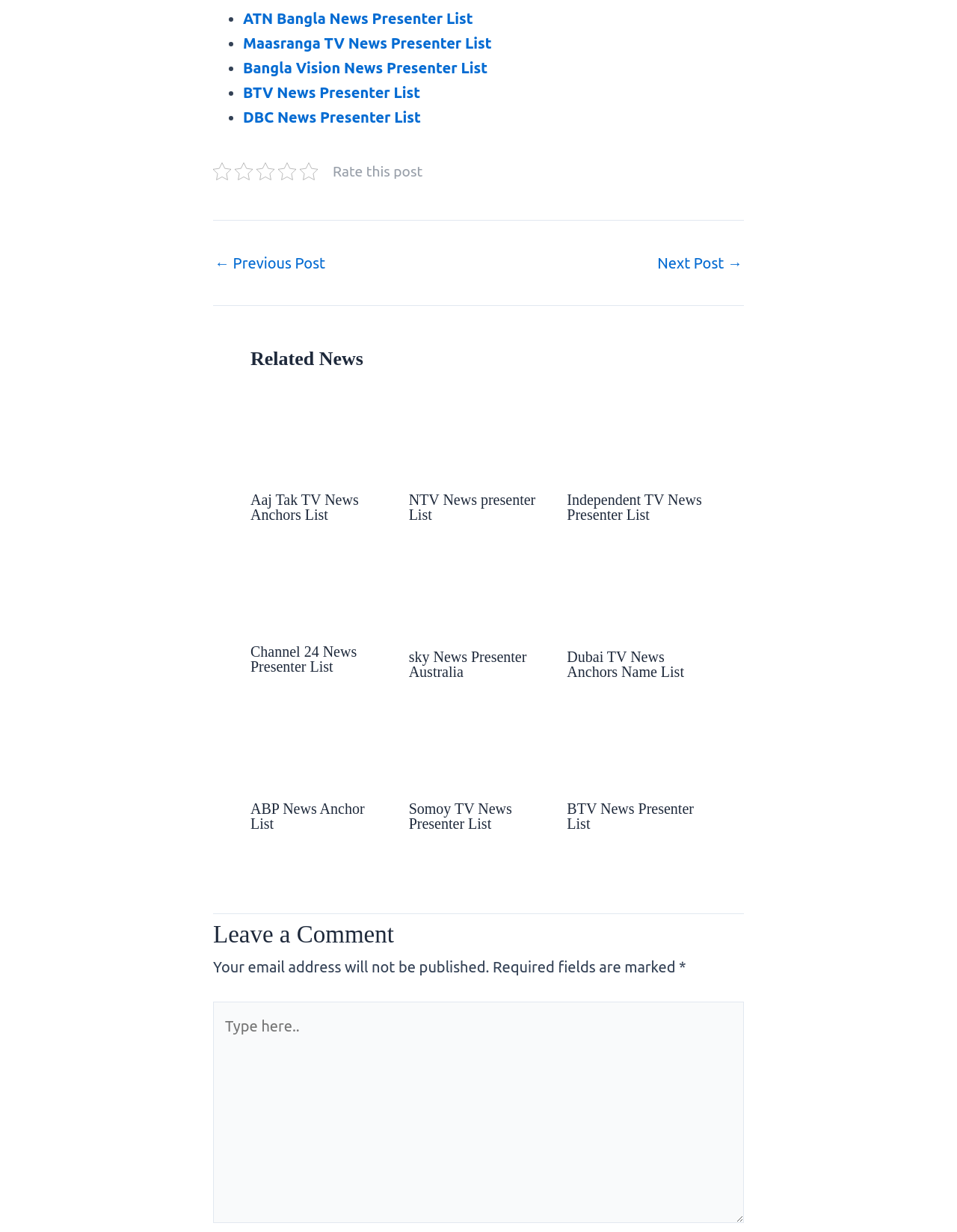Identify the coordinates of the bounding box for the element that must be clicked to accomplish the instruction: "Click the 'Leave a Comment' heading".

[0.223, 0.572, 0.777, 0.605]